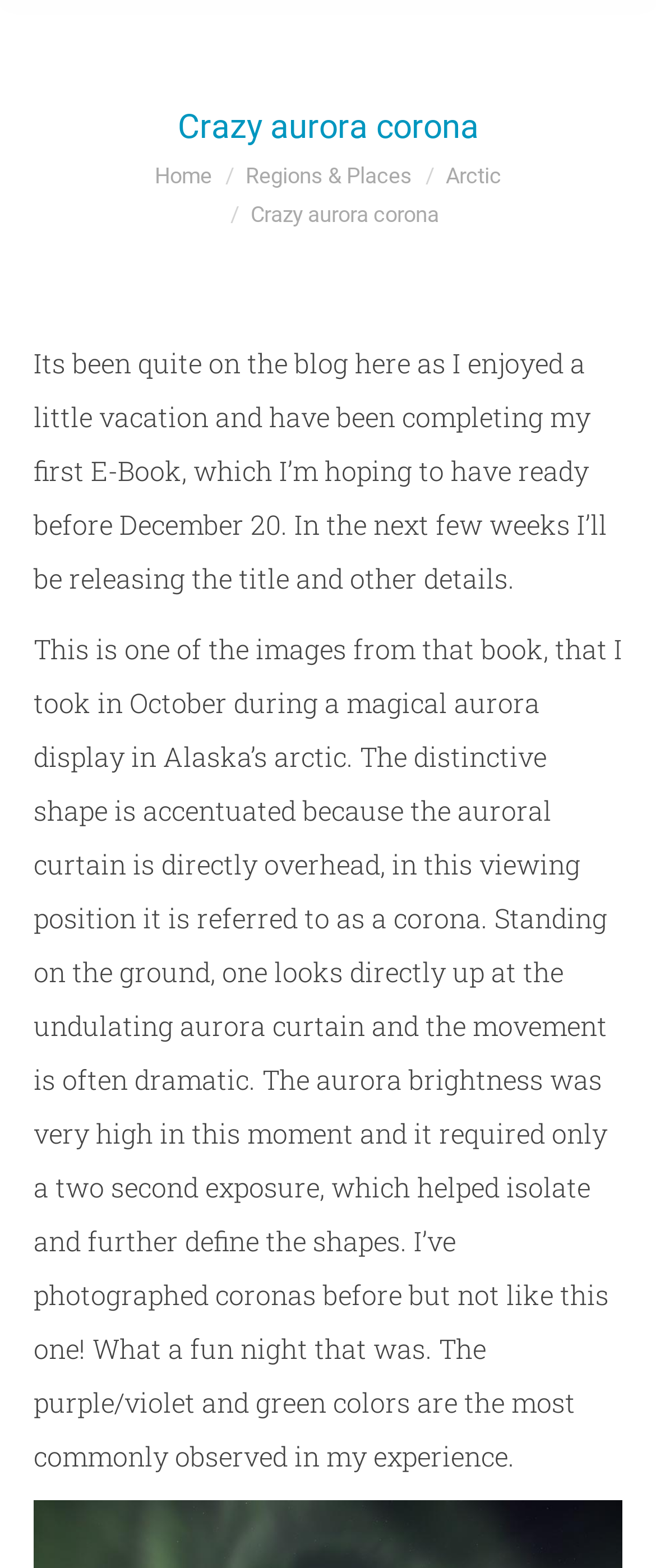Respond with a single word or short phrase to the following question: 
What is the color of the aurora in the image?

Purple/violet and green